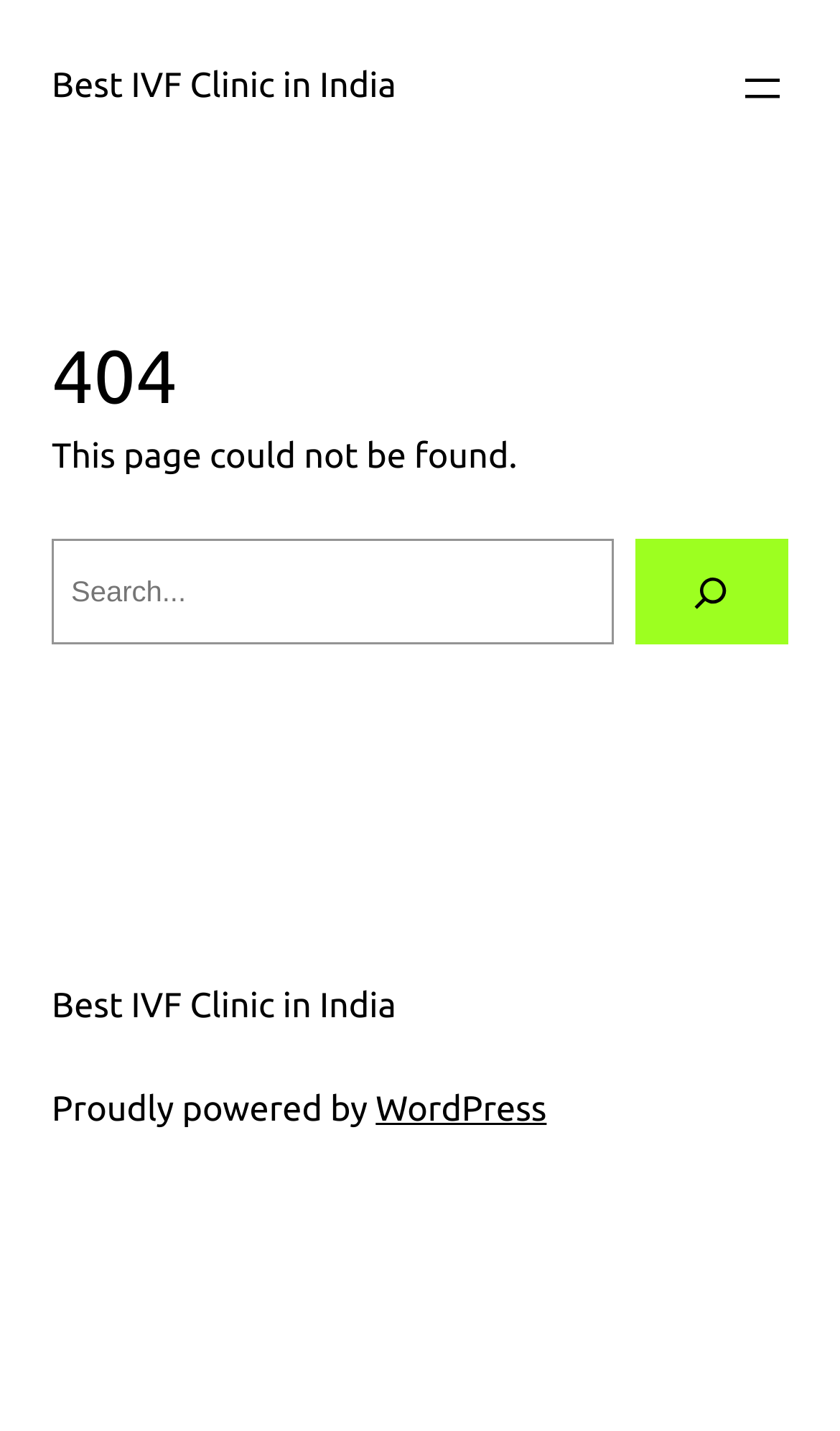What is the purpose of the button with a magnifying glass icon?
Utilize the information in the image to give a detailed answer to the question.

The button with a magnifying glass icon is located next to a search box and has the text 'Search' on it, indicating that it is used to submit a search query.